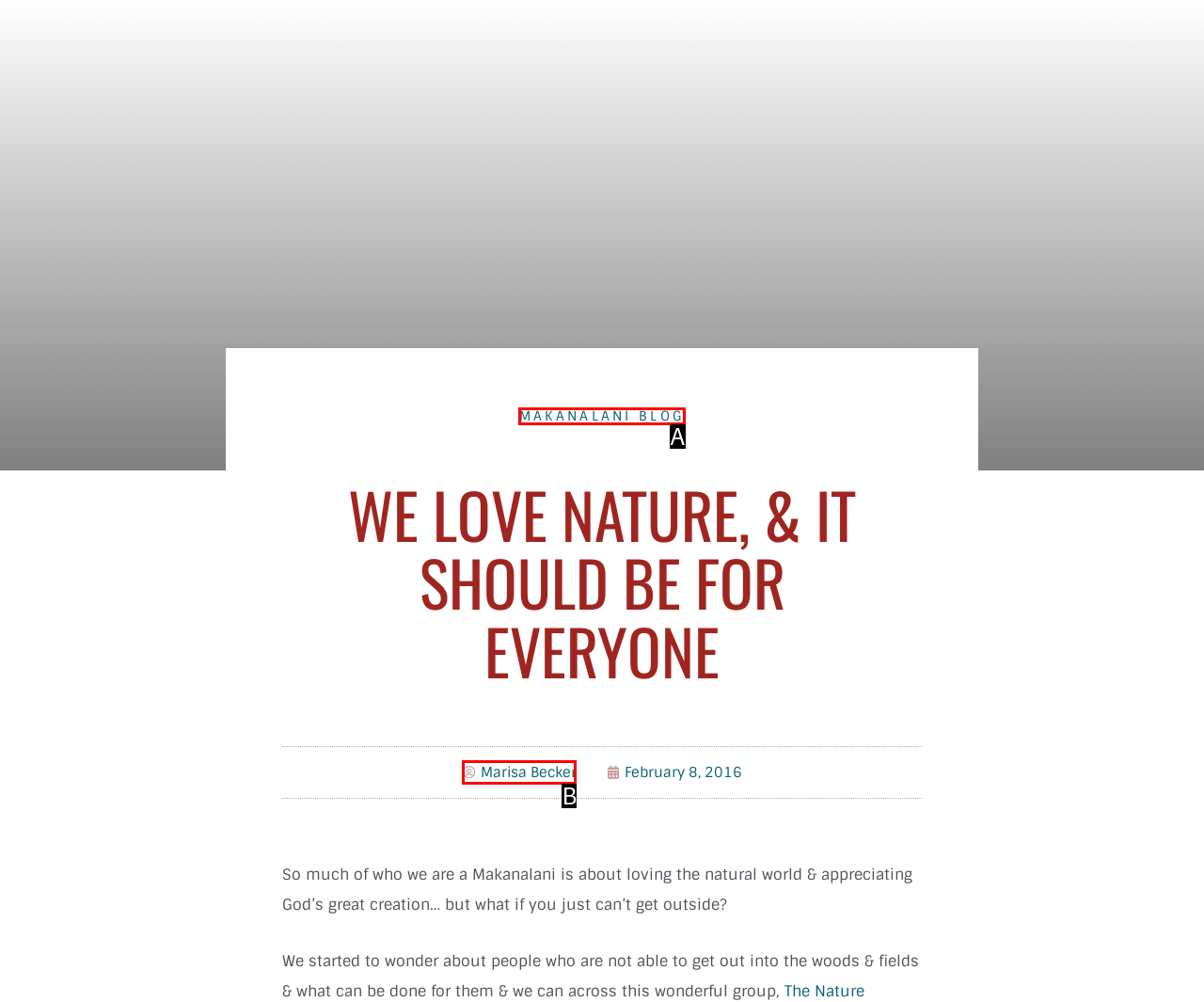With the description: Makanalani Blog, find the option that corresponds most closely and answer with its letter directly.

A